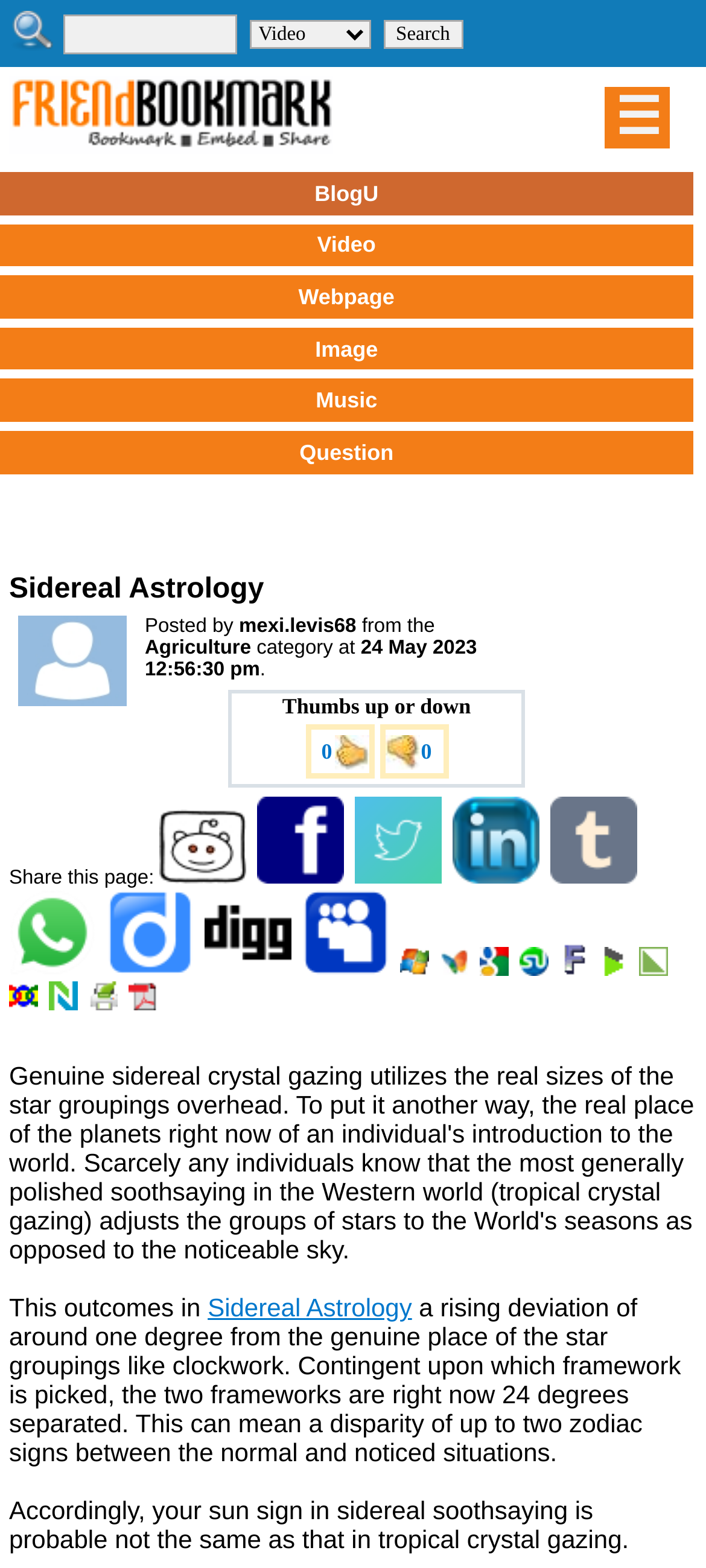Find the bounding box coordinates for the UI element whose description is: "parent_node: All Zone name="s"". The coordinates should be four float numbers between 0 and 1, in the format [left, top, right, bottom].

[0.089, 0.009, 0.335, 0.034]